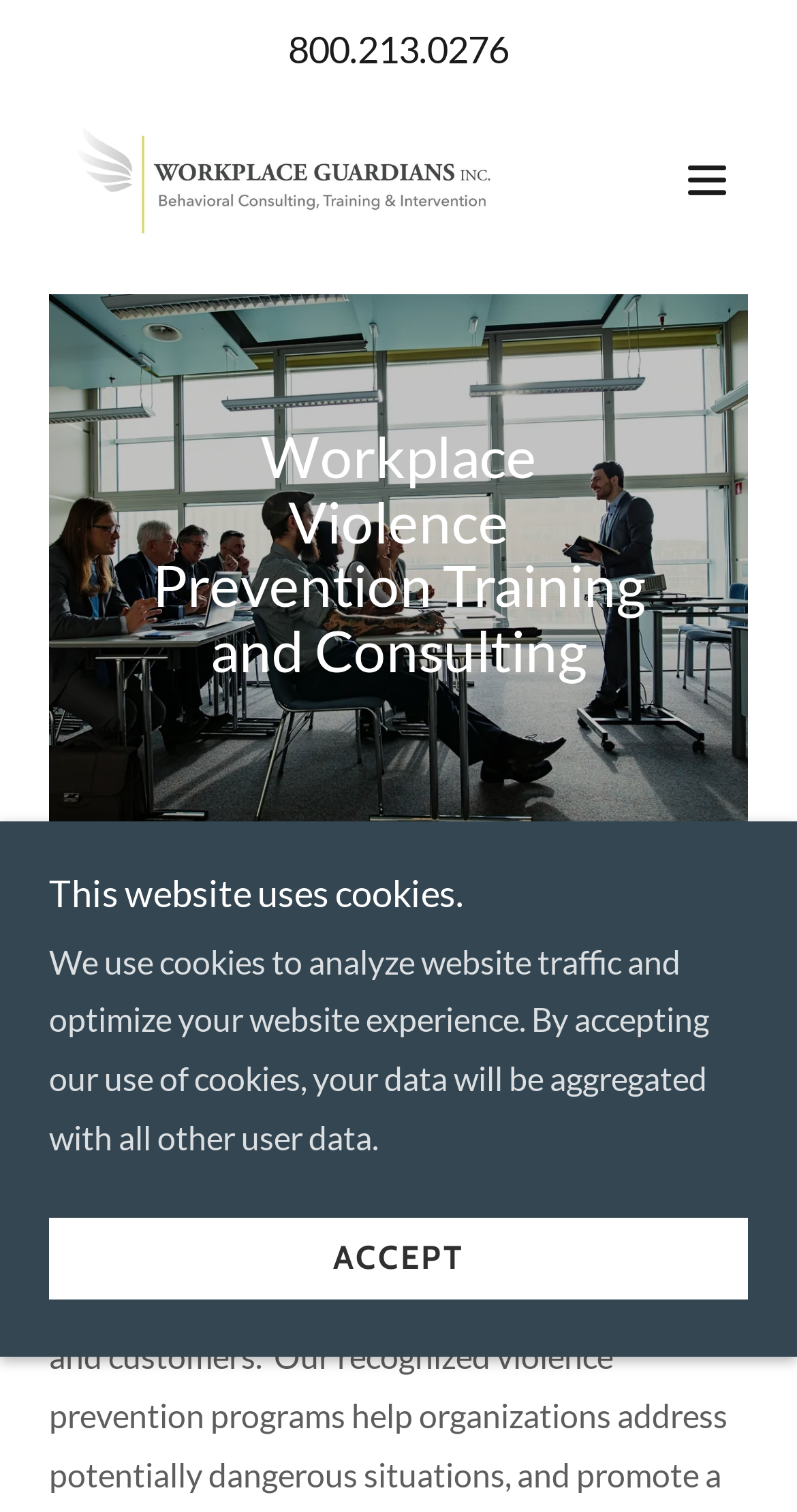Identify the bounding box of the UI element that matches this description: "title="Workplace Guardians, Inc."".

[0.062, 0.065, 0.675, 0.174]